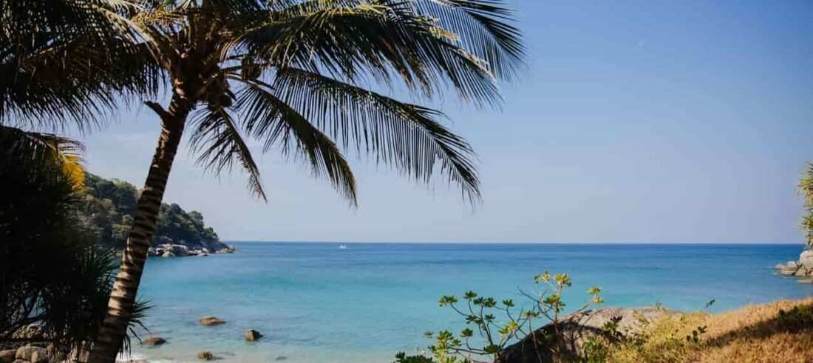Provide your answer in one word or a succinct phrase for the question: 
What is the likely location of the coastal region?

Thailand